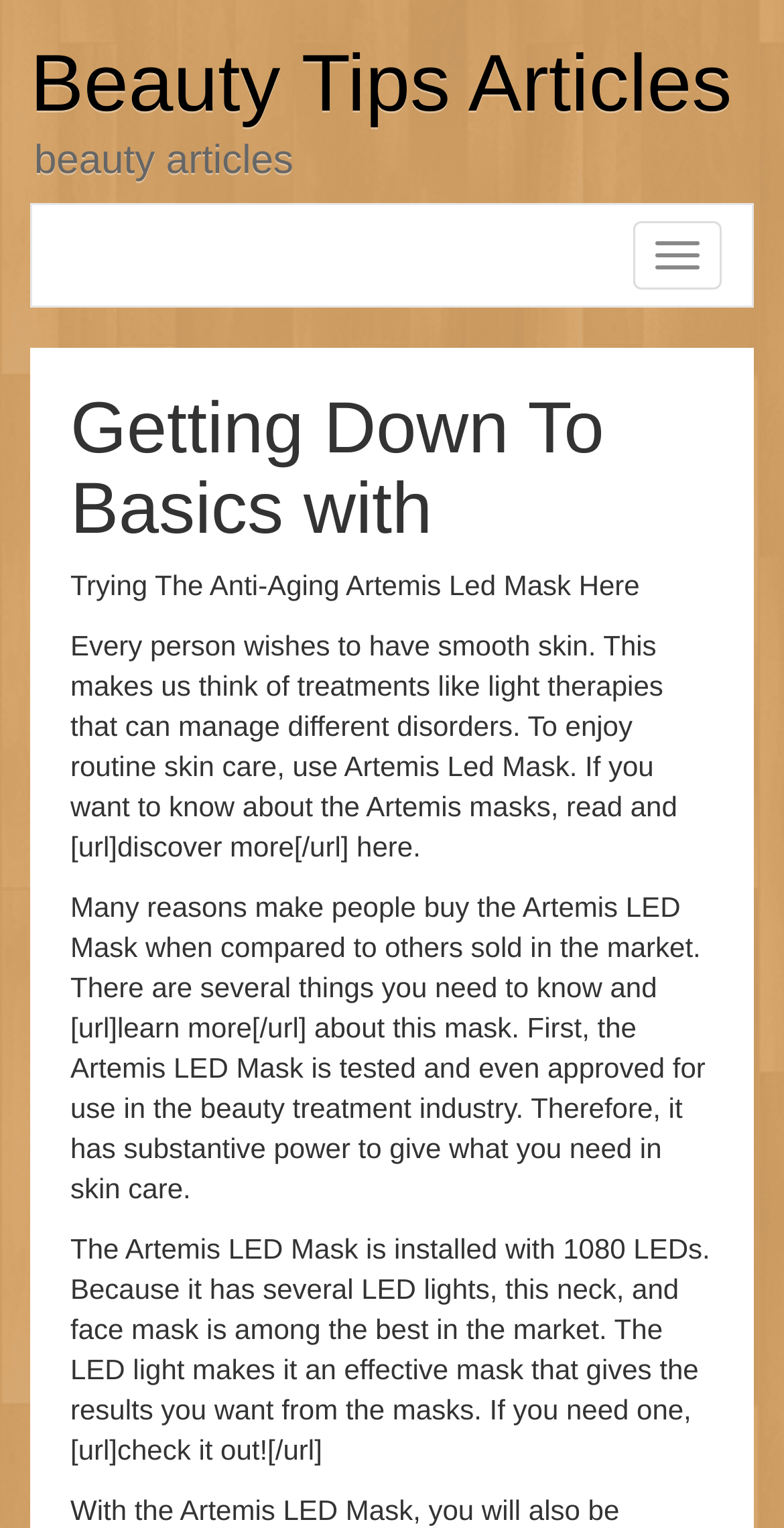What is the main topic of the webpage?
Can you give a detailed and elaborate answer to the question?

The main topic of the webpage can be determined by looking at the headings and the content of the webpage. The heading 'Beauty Tips Articles' and the subheadings 'beauty articles' suggest that the webpage is about beauty tips and articles related to beauty.